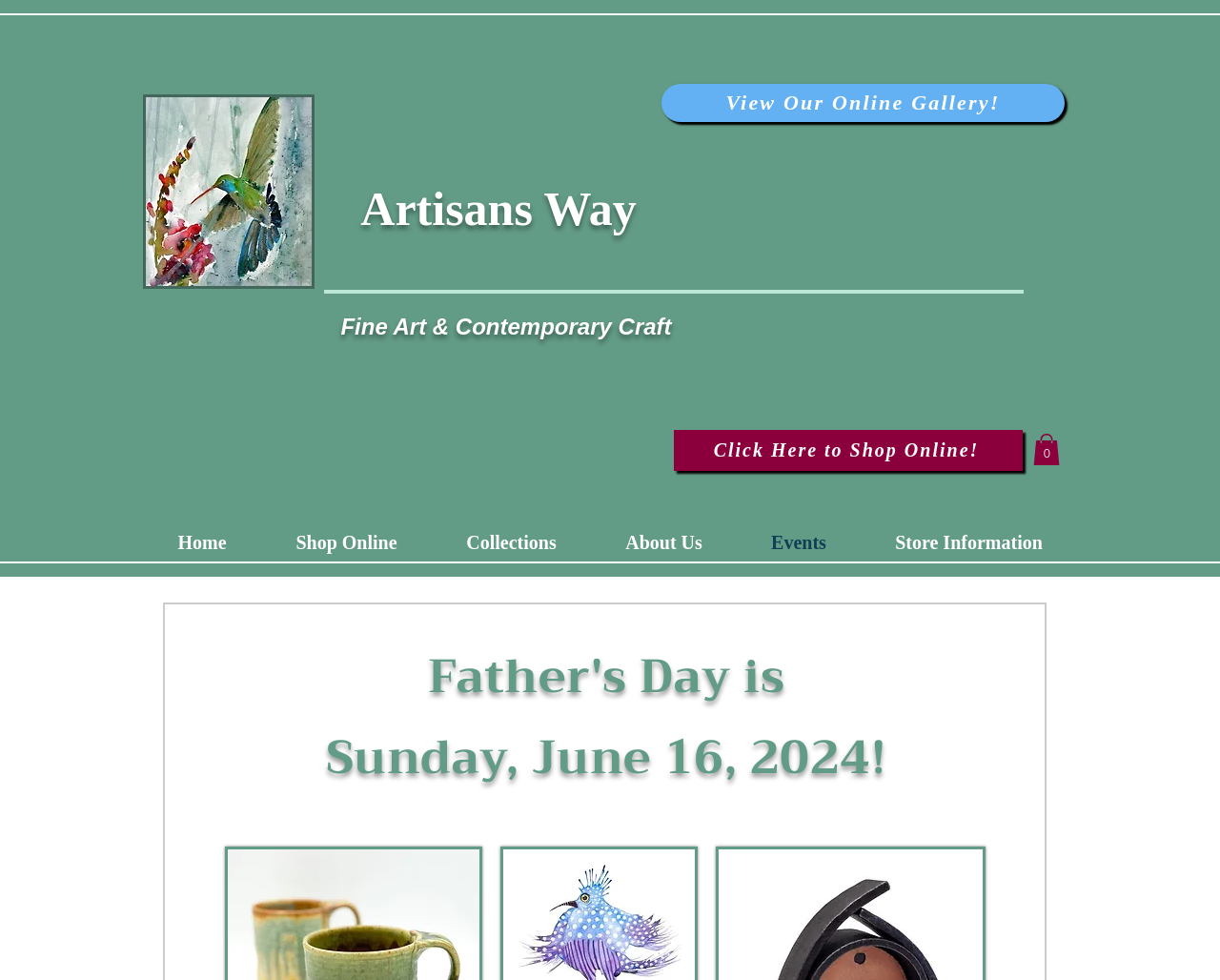Pinpoint the bounding box coordinates of the element that must be clicked to accomplish the following instruction: "View cart". The coordinates should be in the format of four float numbers between 0 and 1, i.e., [left, top, right, bottom].

[0.847, 0.443, 0.869, 0.475]